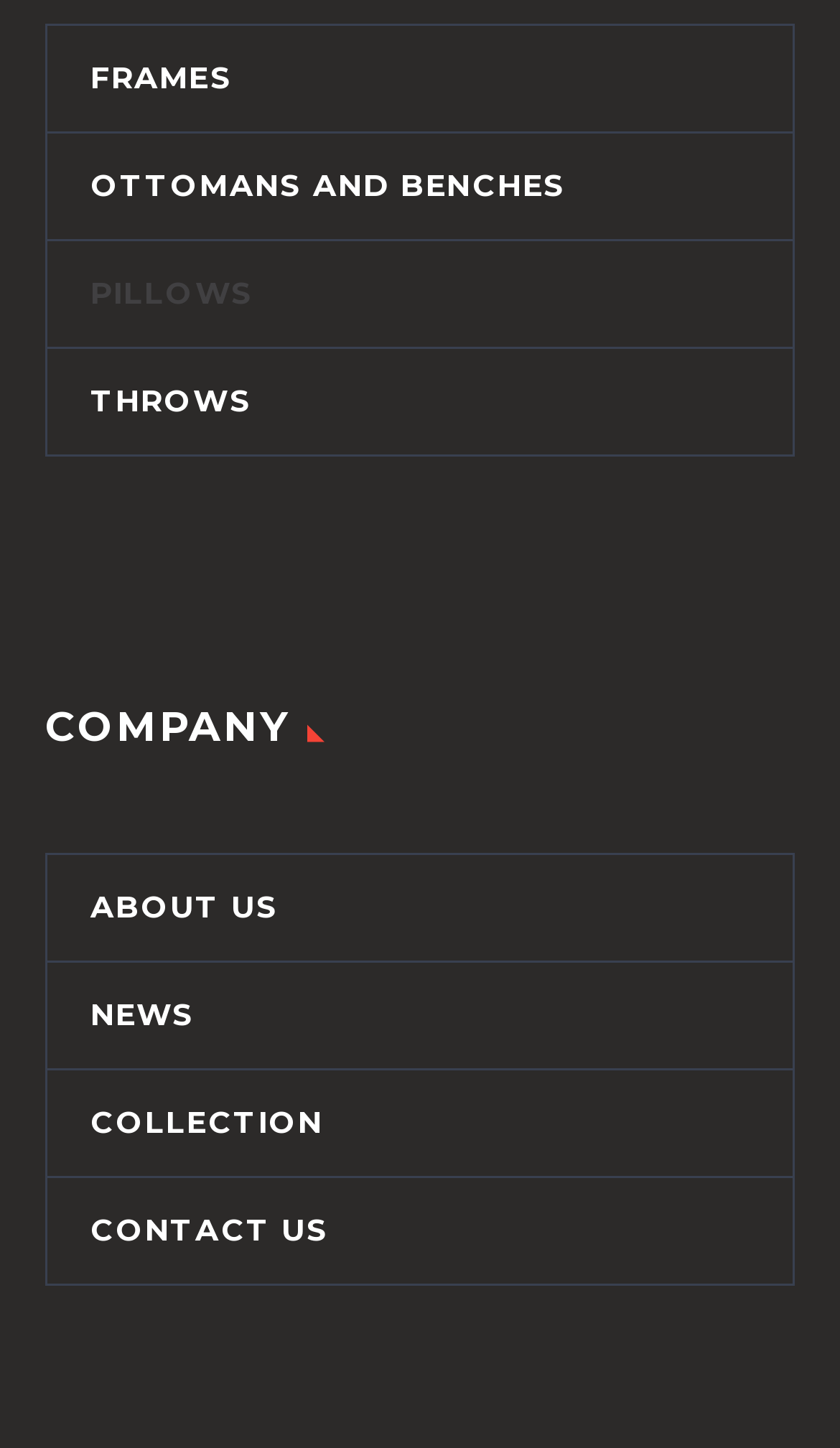What is the purpose of the 'CONTACT US' link?
Answer the question using a single word or phrase, according to the image.

To get in touch with the company